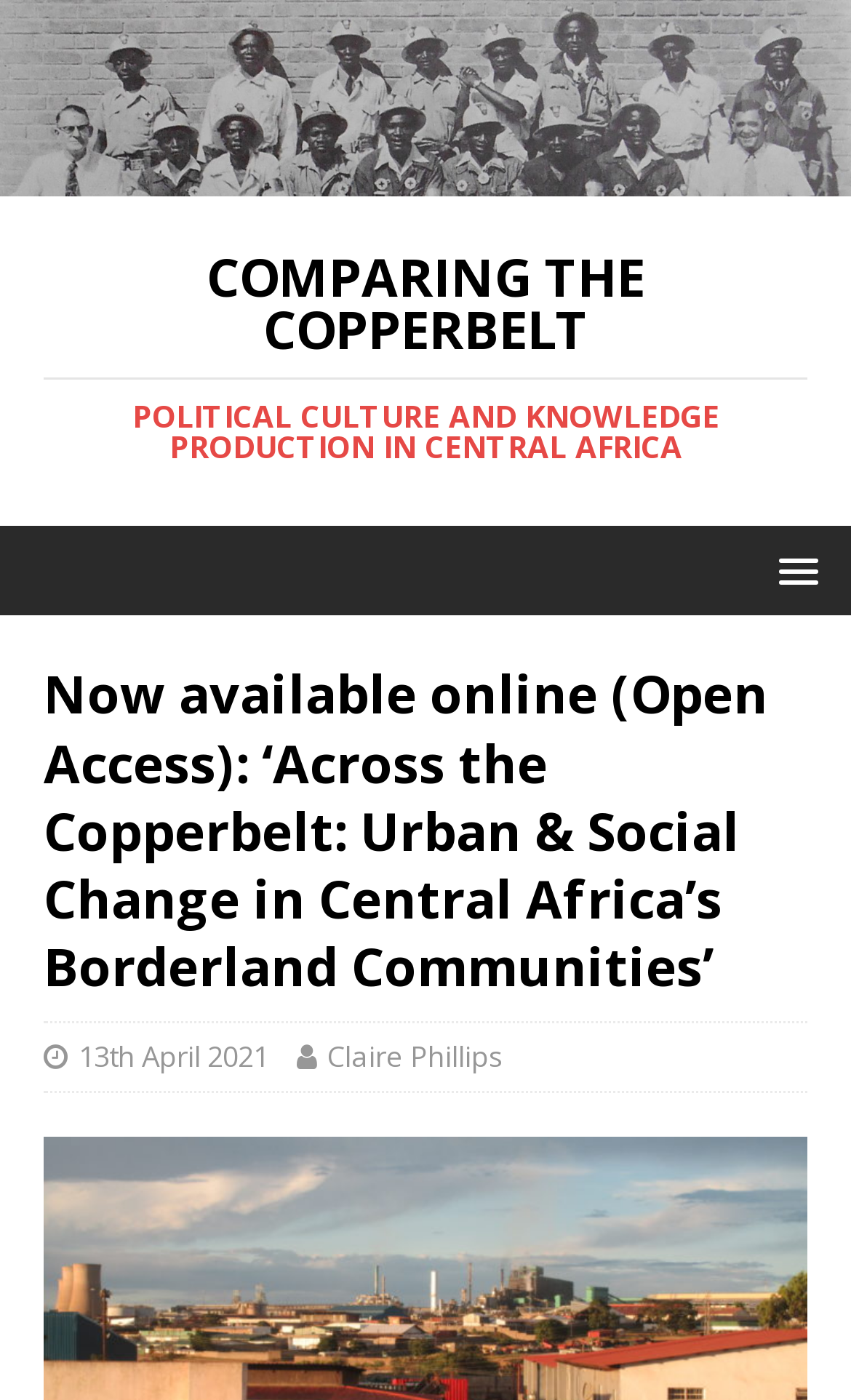Bounding box coordinates are specified in the format (top-left x, top-left y, bottom-right x, bottom-right y). All values are floating point numbers bounded between 0 and 1. Please provide the bounding box coordinate of the region this sentence describes: 13th April 2021

[0.092, 0.741, 0.315, 0.769]